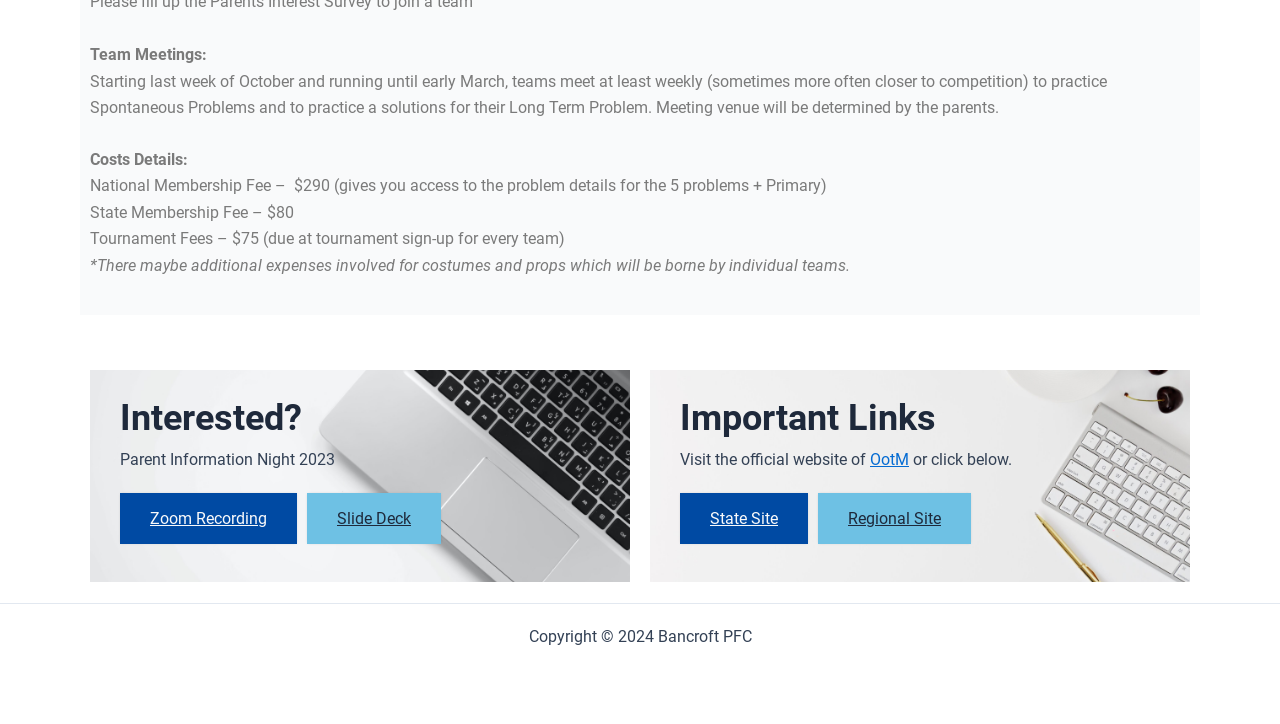Who owns the copyright of the webpage?
Based on the image, please offer an in-depth response to the question.

The copyright information at the bottom of the webpage states 'Copyright © 2024 Bancroft PFC', indicating that Bancroft PFC owns the copyright of the webpage.